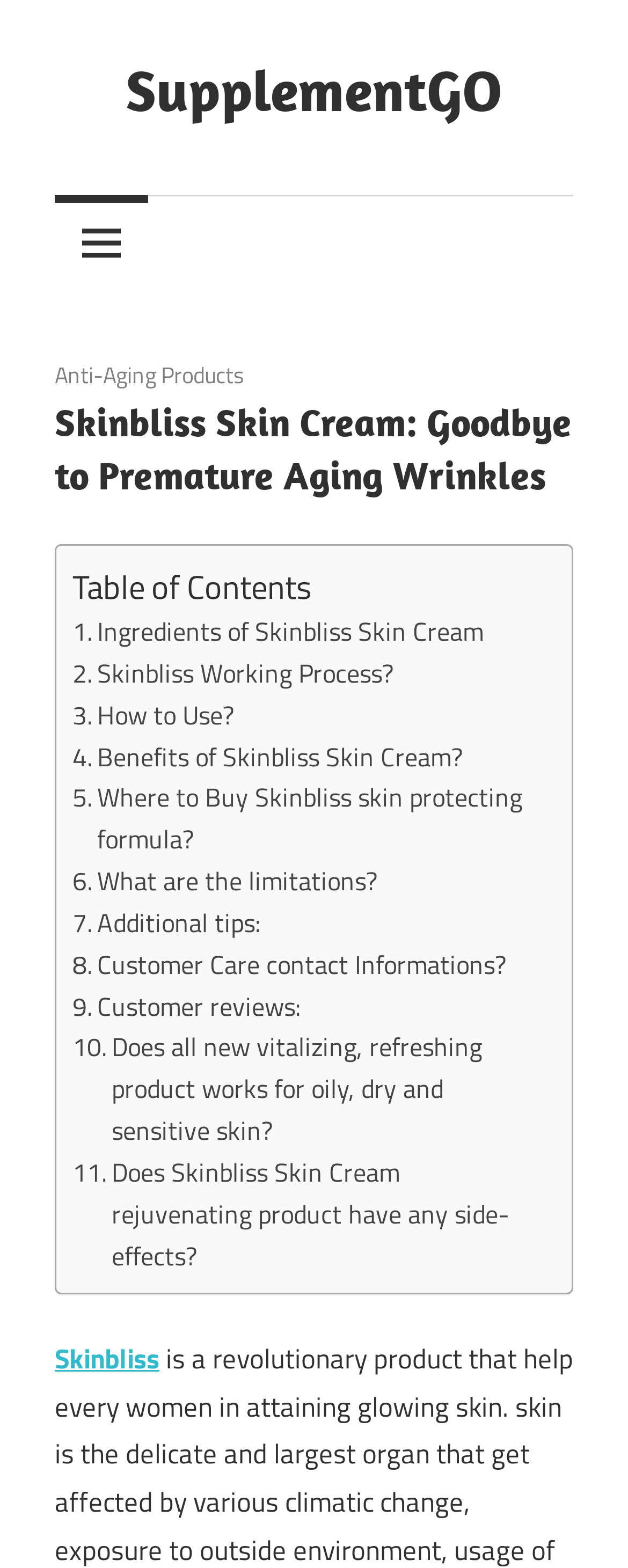Locate the primary heading on the webpage and return its text.

Skinbliss Skin Cream: Goodbye to Premature Aging Wrinkles